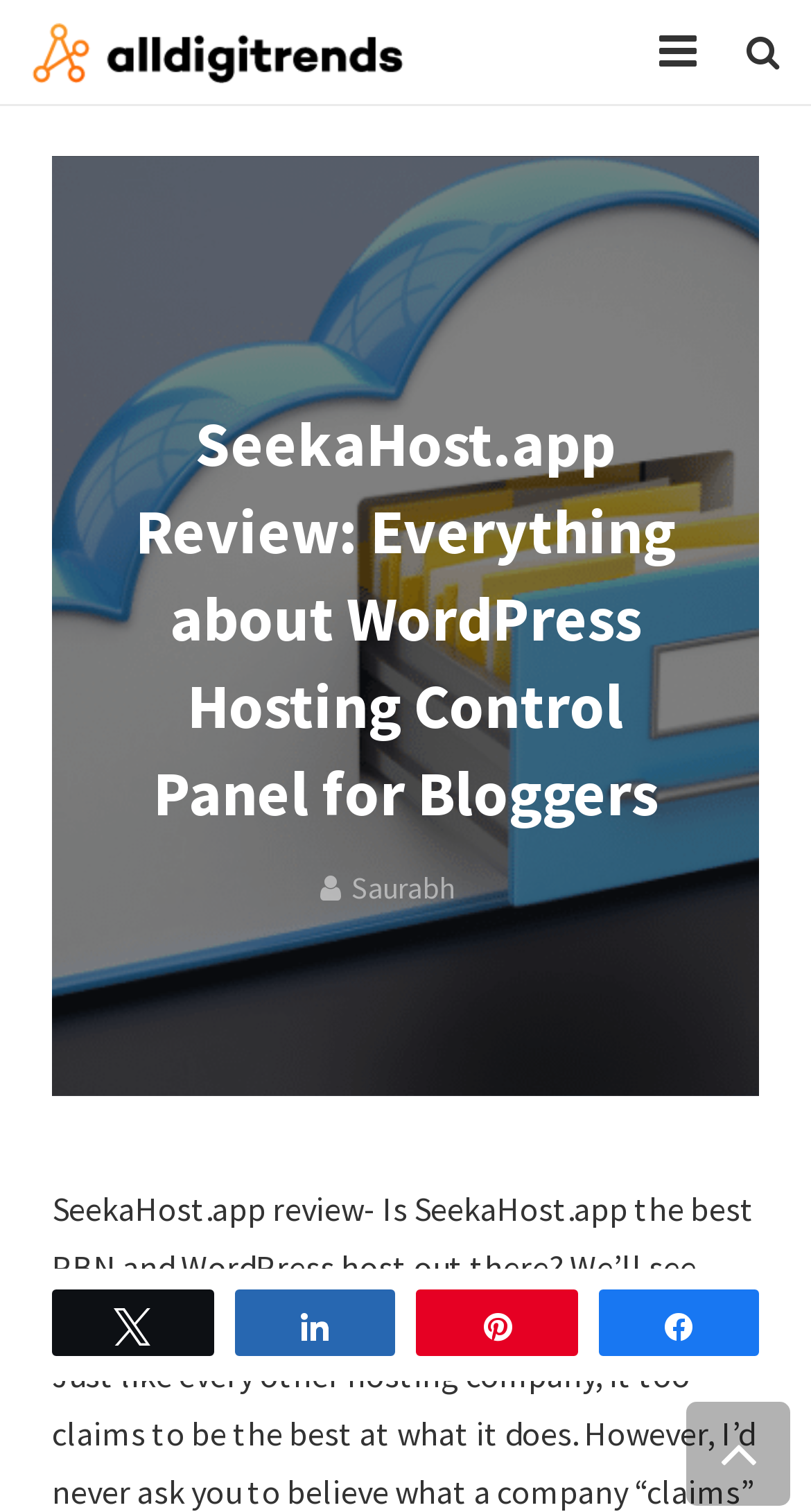Return the bounding box coordinates of the UI element that corresponds to this description: "parent_node: HOME title="Back to top"". The coordinates must be given as four float numbers in the range of 0 and 1, [left, top, right, bottom].

[0.846, 0.927, 0.974, 0.996]